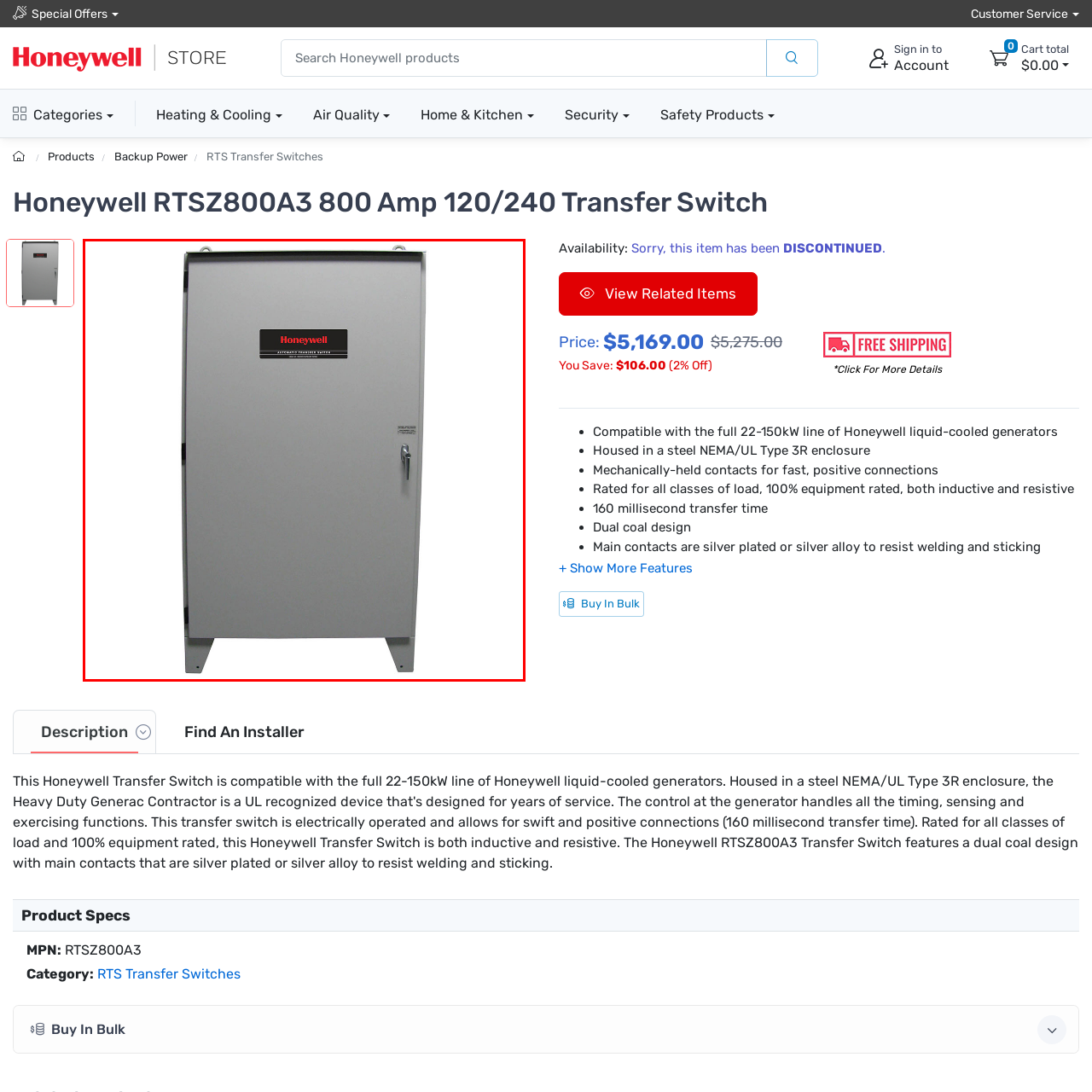Narrate the specific details and elements found within the red-bordered image.

The image depicts a Honeywell RTSZ800A3 800 Amp 120/240 Transfer Switch, housed within a robust metal enclosure. The enclosure is designed for both indoor and outdoor use, characterized by its NEMA/UL Type 3R rating, ensuring durability and safety in various environments. The door features a secure locking mechanism, providing safety for the electrical components housed inside. The Honeywell logo prominently displayed on the front indicates the high standard of quality associated with the brand. This transfer switch is ideal for critical power applications, enabling efficient power distribution in residential or commercial settings.